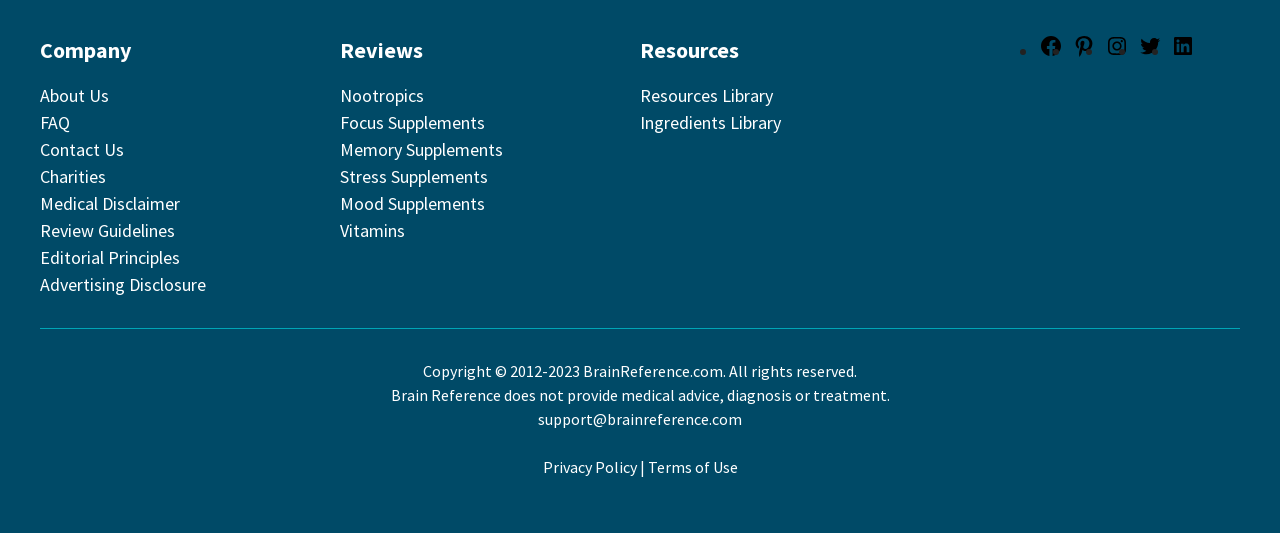Show me the bounding box coordinates of the clickable region to achieve the task as per the instruction: "Contact support via email".

[0.42, 0.767, 0.58, 0.804]